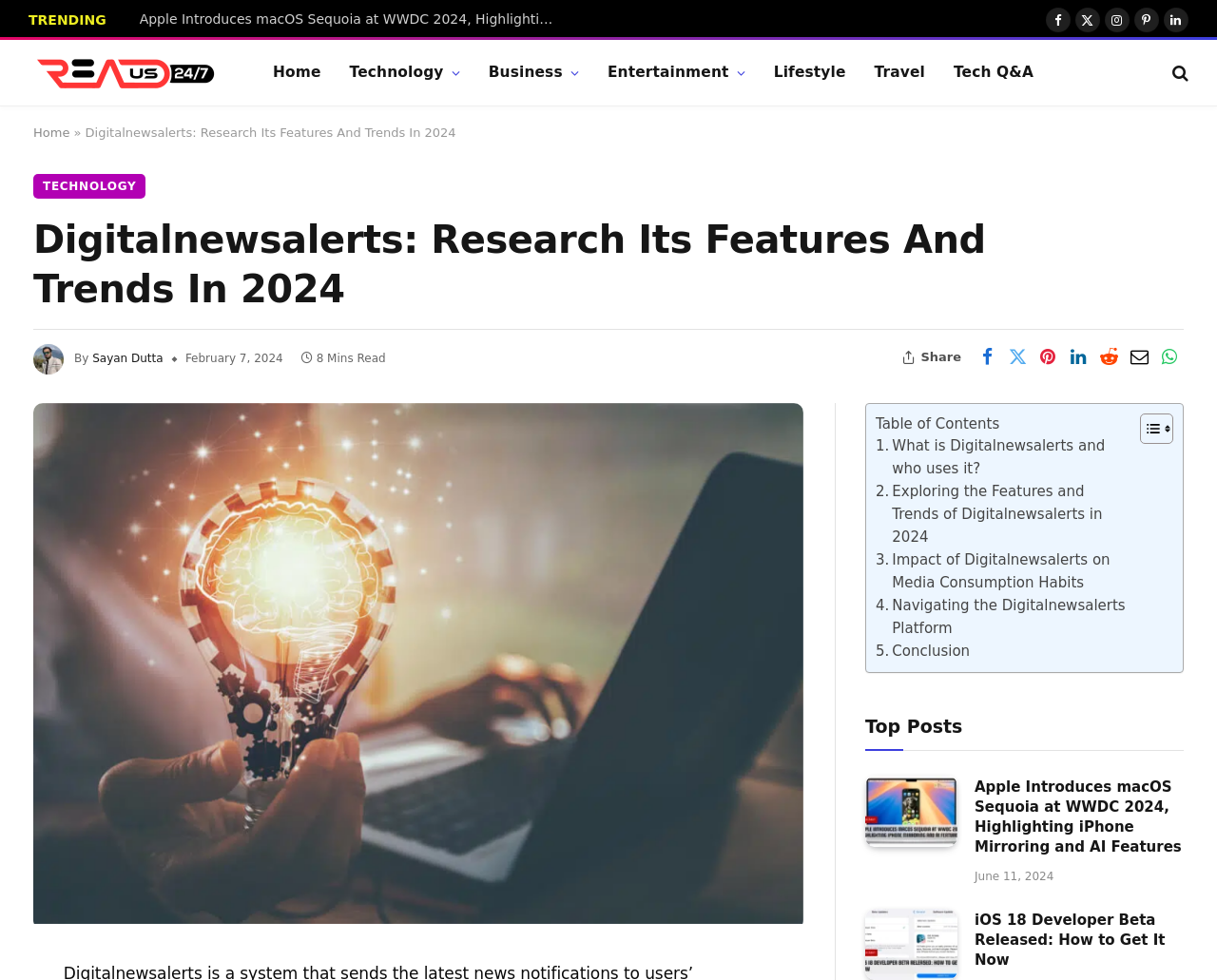What is the category of the article 'Apple Introduces macOS Sequoia at WWDC 2024, Highlighting iPhone Mirroring and AI Features'?
Using the visual information, answer the question in a single word or phrase.

Technology